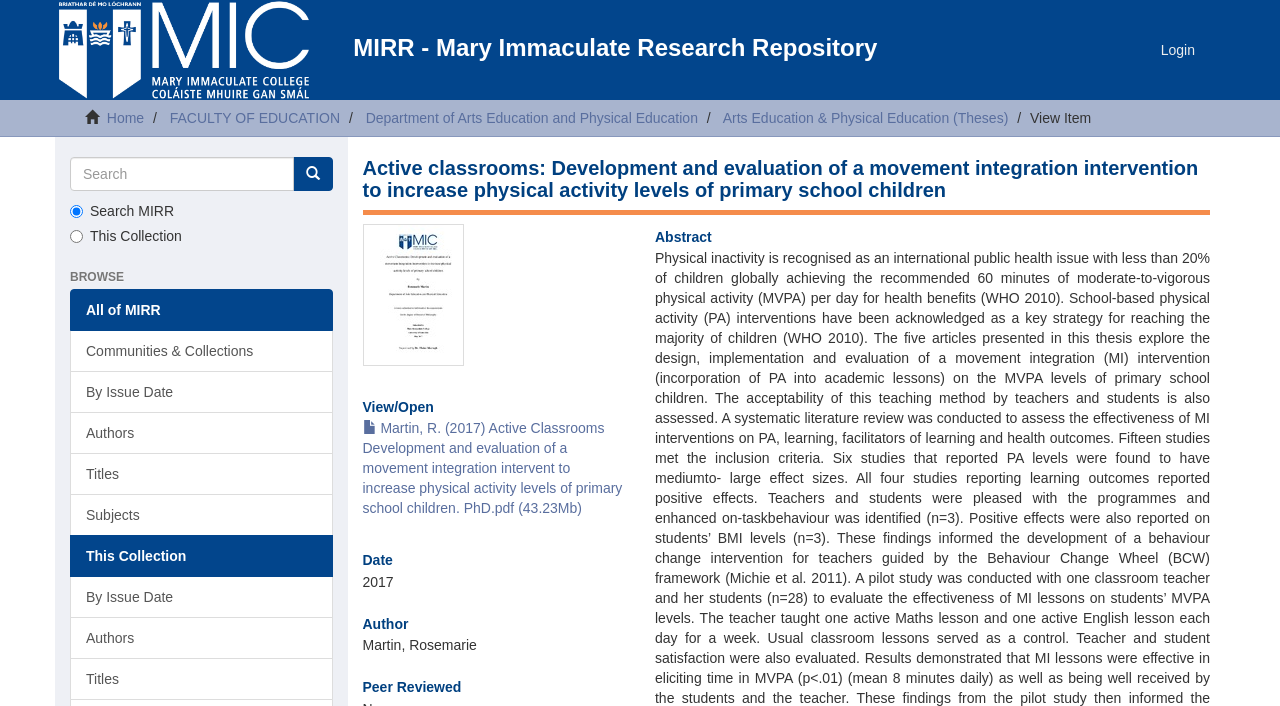Utilize the details in the image to thoroughly answer the following question: What is the title of the thesis?

I found the answer by looking at the link element with the text 'Martin, R. (2017) Active Classrooms Development and evaluation of a movement integration intervent to increase physical activity levels of primary school children. PhD.pdf (43.23Mb)' located at [0.283, 0.595, 0.486, 0.731]. The title of the thesis is part of the link text.